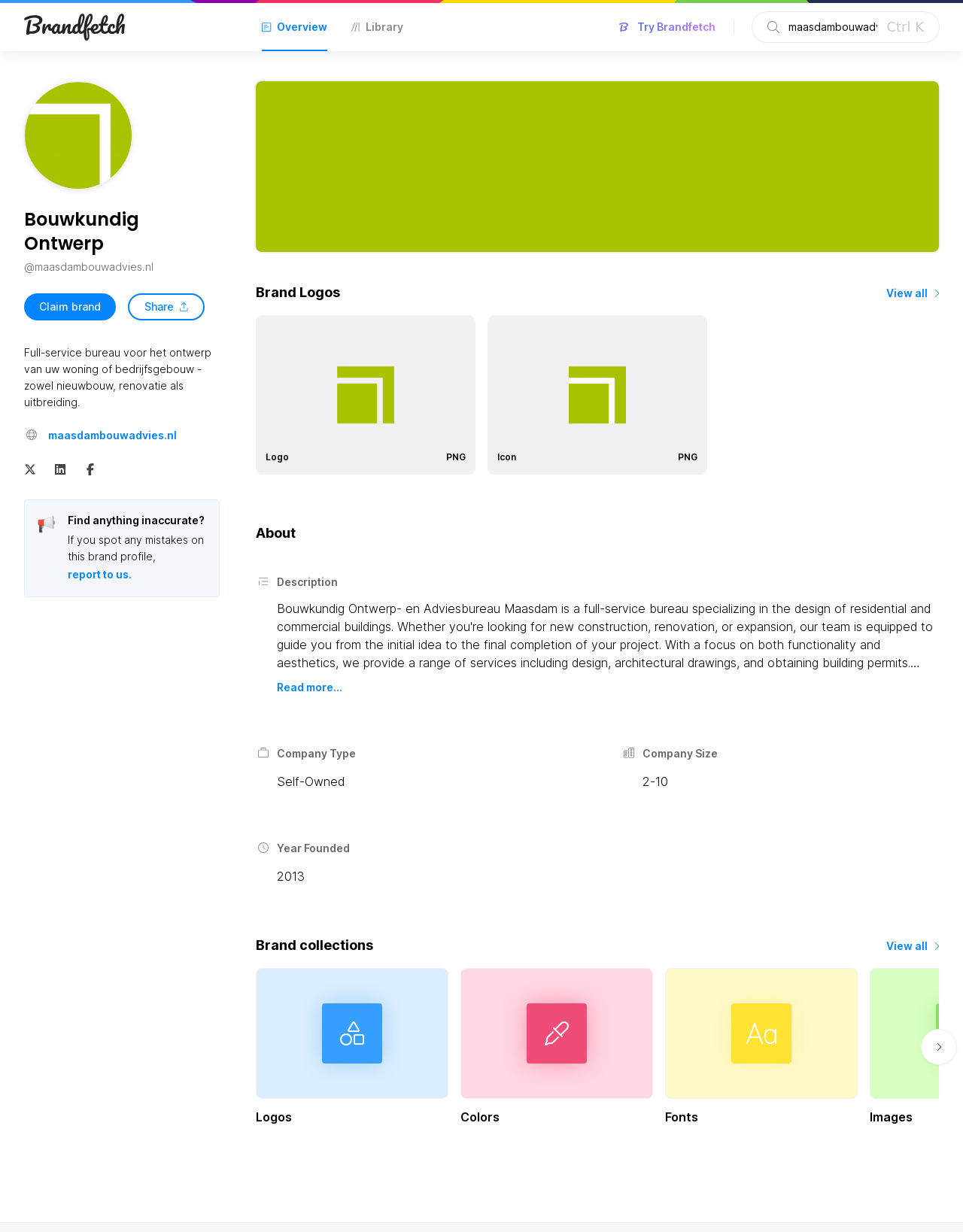Using the information in the image, could you please answer the following question in detail:
What is the type of company Bouwkundig Ontwerp is?

I found the company type by looking at the StaticText element with the text 'Company Type' at [0.287, 0.606, 0.37, 0.617] and the corresponding StaticText element with the text 'Self-Owned' at [0.287, 0.628, 0.358, 0.641].